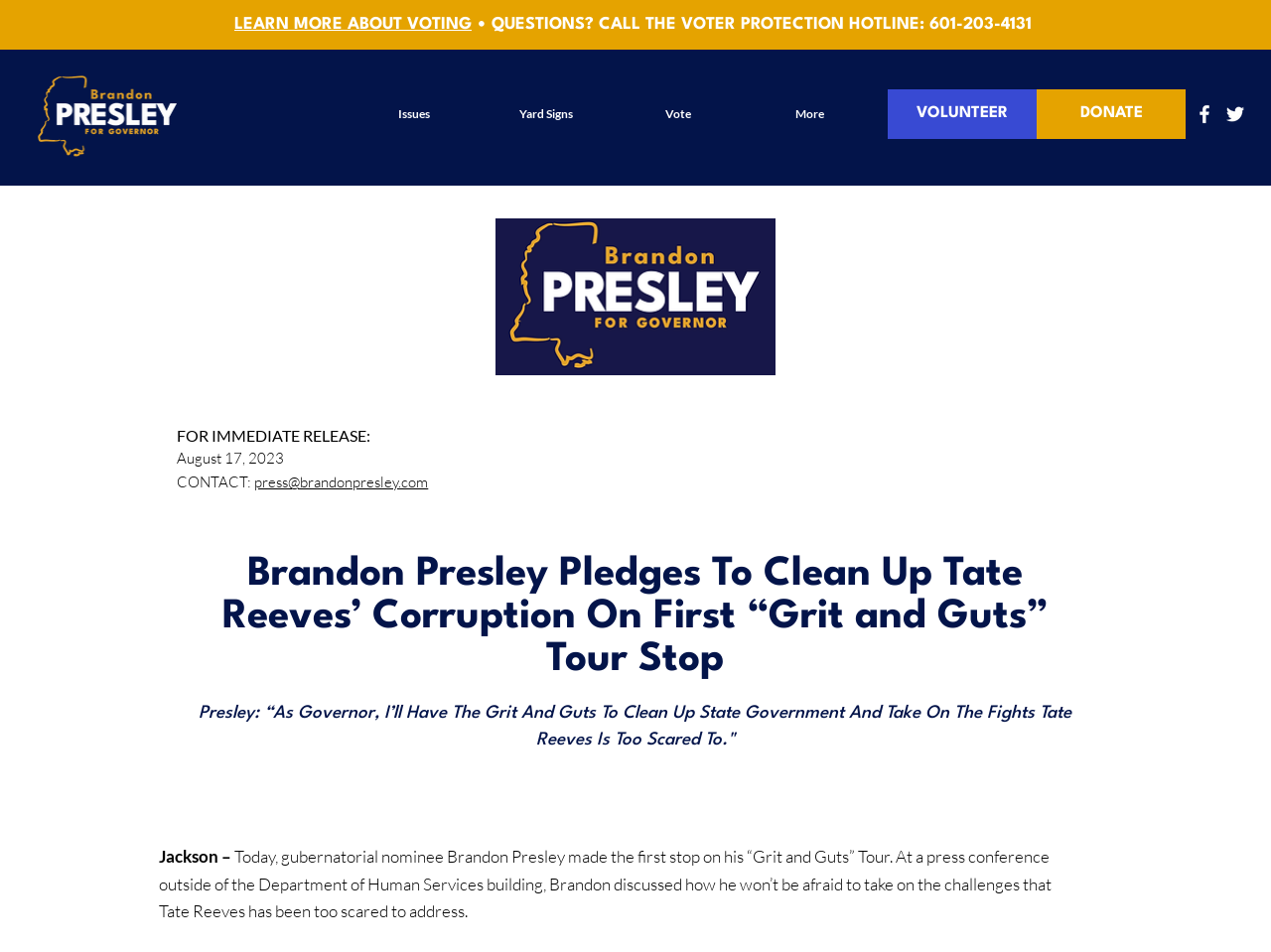Kindly provide the bounding box coordinates of the section you need to click on to fulfill the given instruction: "Learn more about voting".

[0.184, 0.017, 0.371, 0.035]